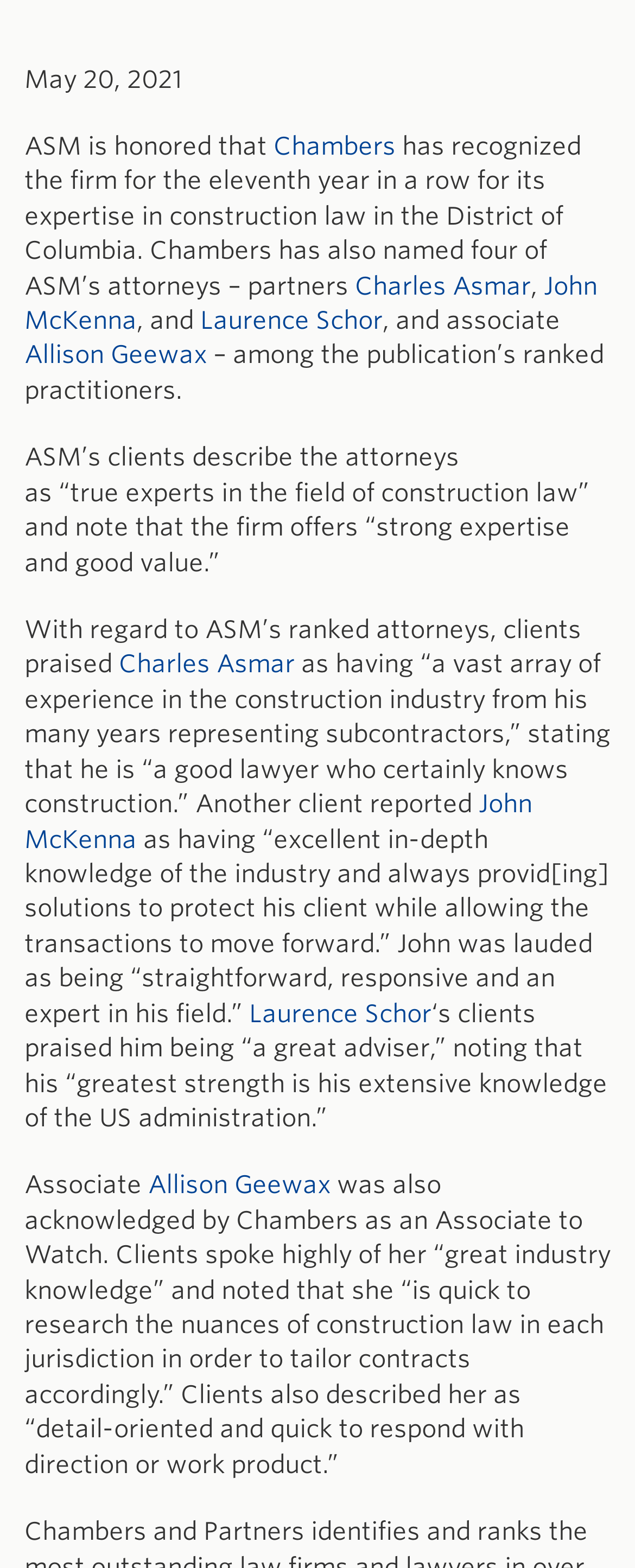Reply to the question with a single word or phrase:
How many attorneys are named?

Four